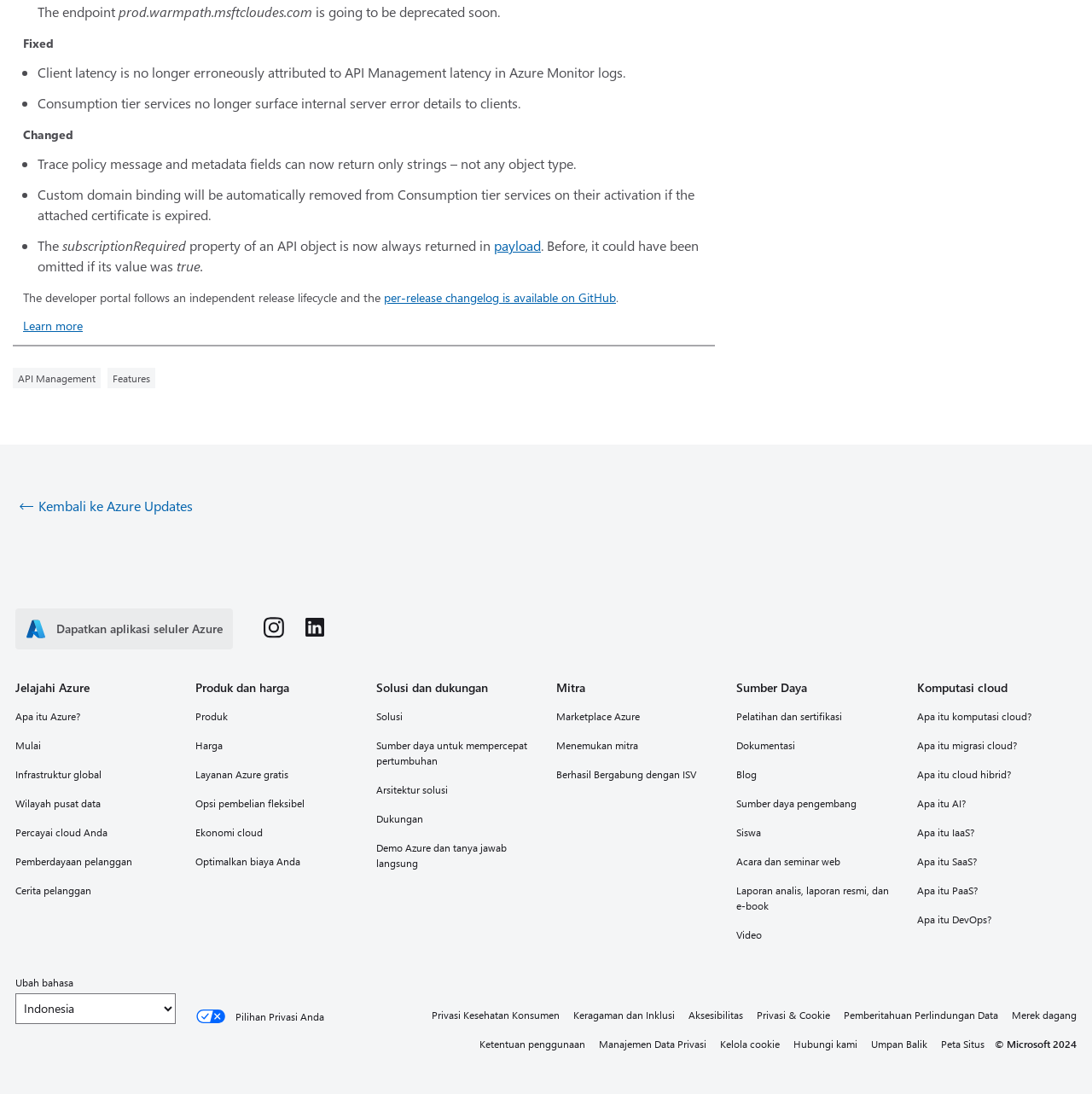What is the endpoint that is going to be deprecated soon?
Answer briefly with a single word or phrase based on the image.

prod.warmpath.msftcloudes.com